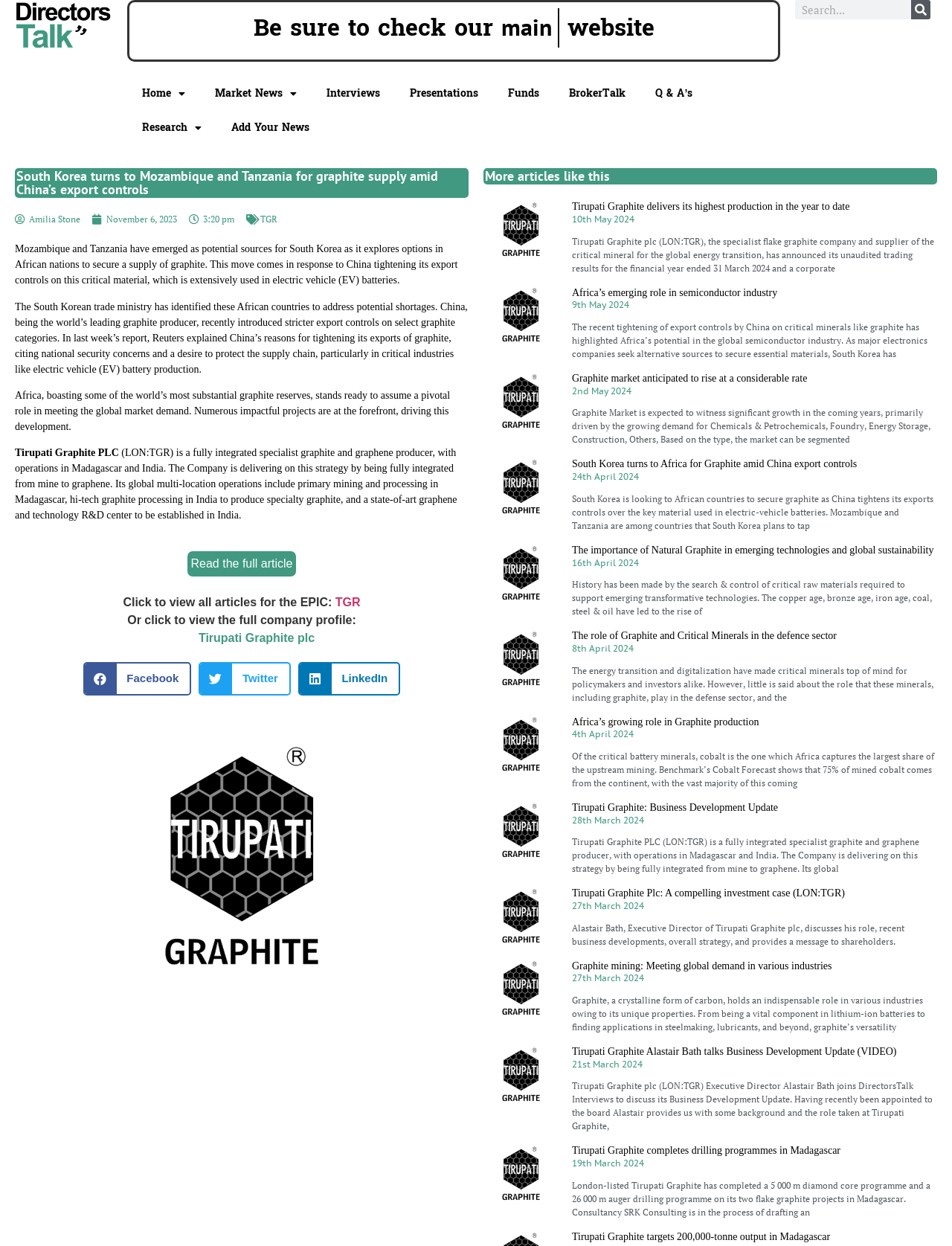Determine the bounding box coordinates for the HTML element described here: "Tirupati Graphite: Business Development Update".

[0.601, 0.644, 0.817, 0.652]